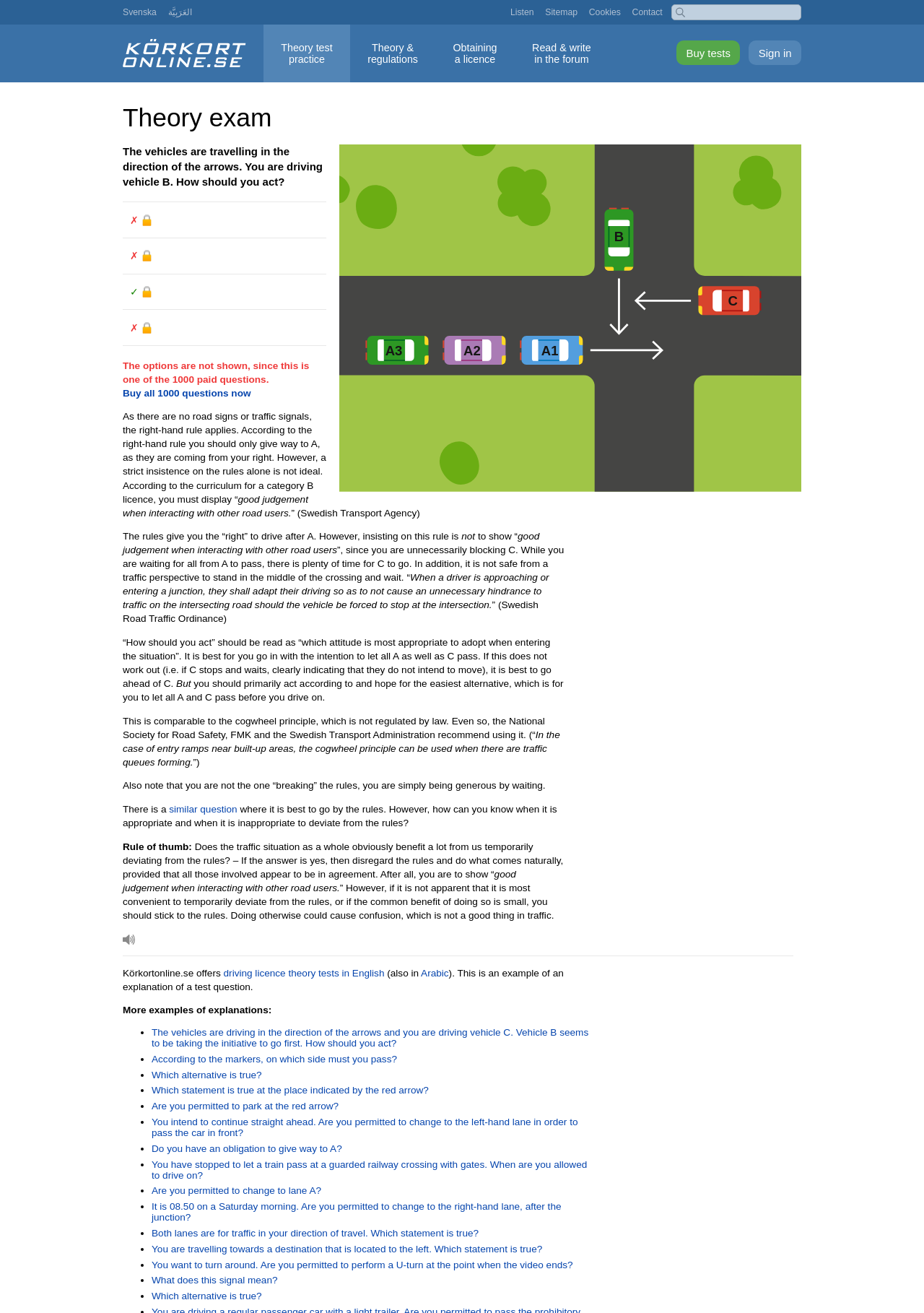Locate the bounding box coordinates of the clickable area to execute the instruction: "Click the 'driving licence theory tests in English' link". Provide the coordinates as four float numbers between 0 and 1, represented as [left, top, right, bottom].

[0.242, 0.737, 0.416, 0.745]